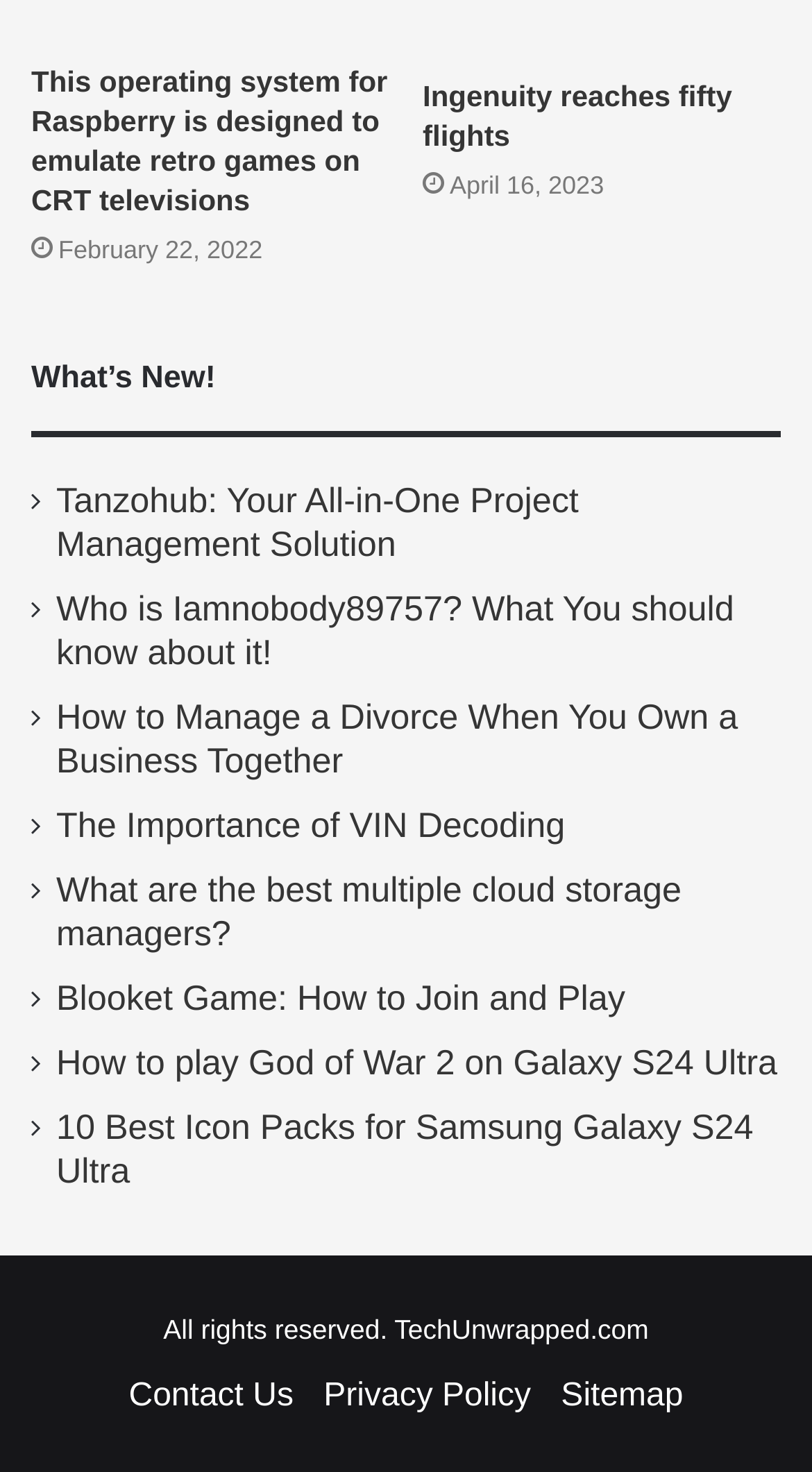Locate the bounding box coordinates of the element I should click to achieve the following instruction: "Read about Tanzohub project management solution".

[0.069, 0.327, 0.713, 0.383]